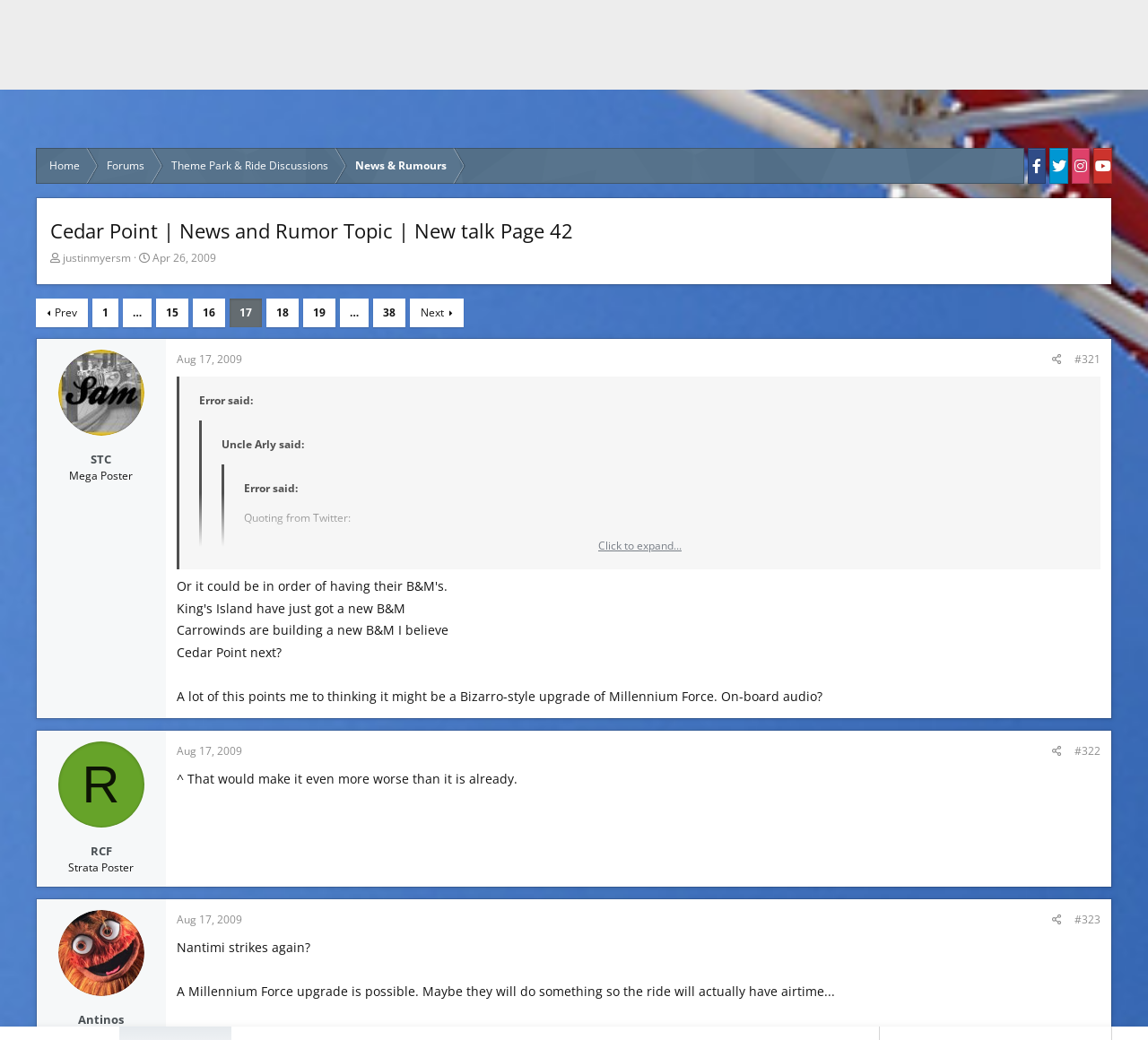Identify the bounding box for the UI element specified in this description: "parent_node: WHAT'S NEW aria-label="Toggle expanded"". The coordinates must be four float numbers between 0 and 1, formatted as [left, top, right, bottom].

[0.301, 0.0, 0.321, 0.043]